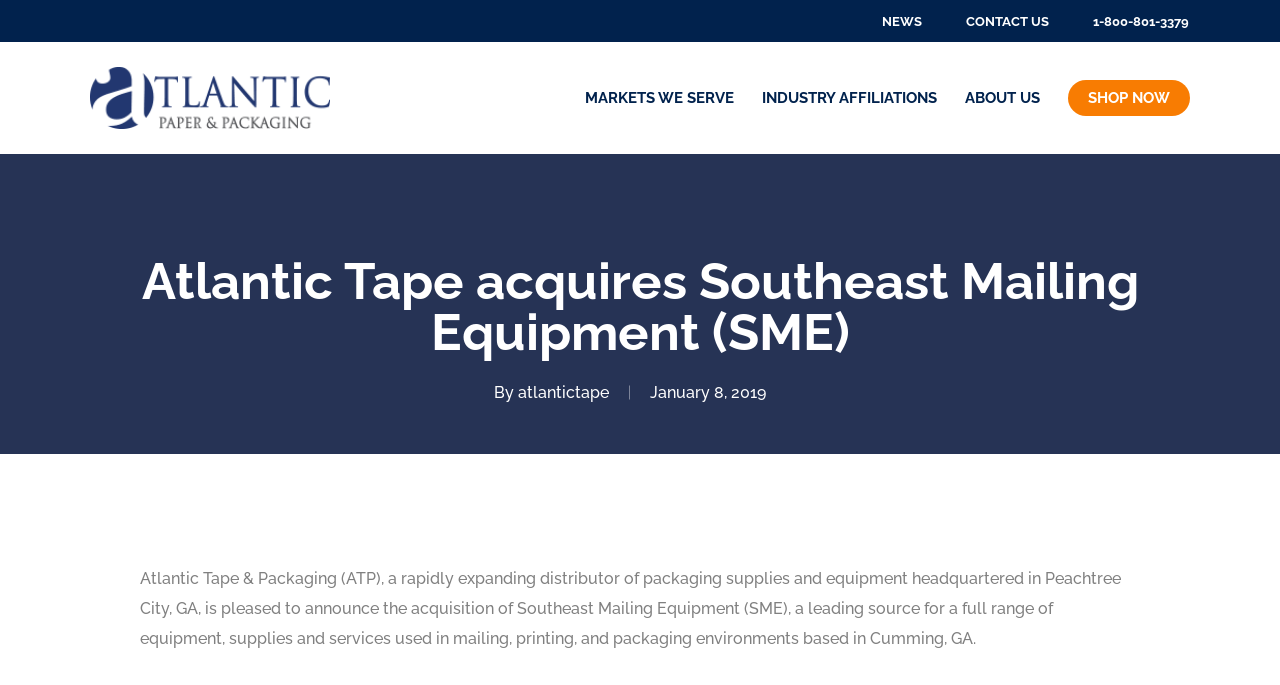Please identify the bounding box coordinates of the clickable region that I should interact with to perform the following instruction: "Contact us". The coordinates should be expressed as four float numbers between 0 and 1, i.e., [left, top, right, bottom].

[0.755, 0.015, 0.82, 0.043]